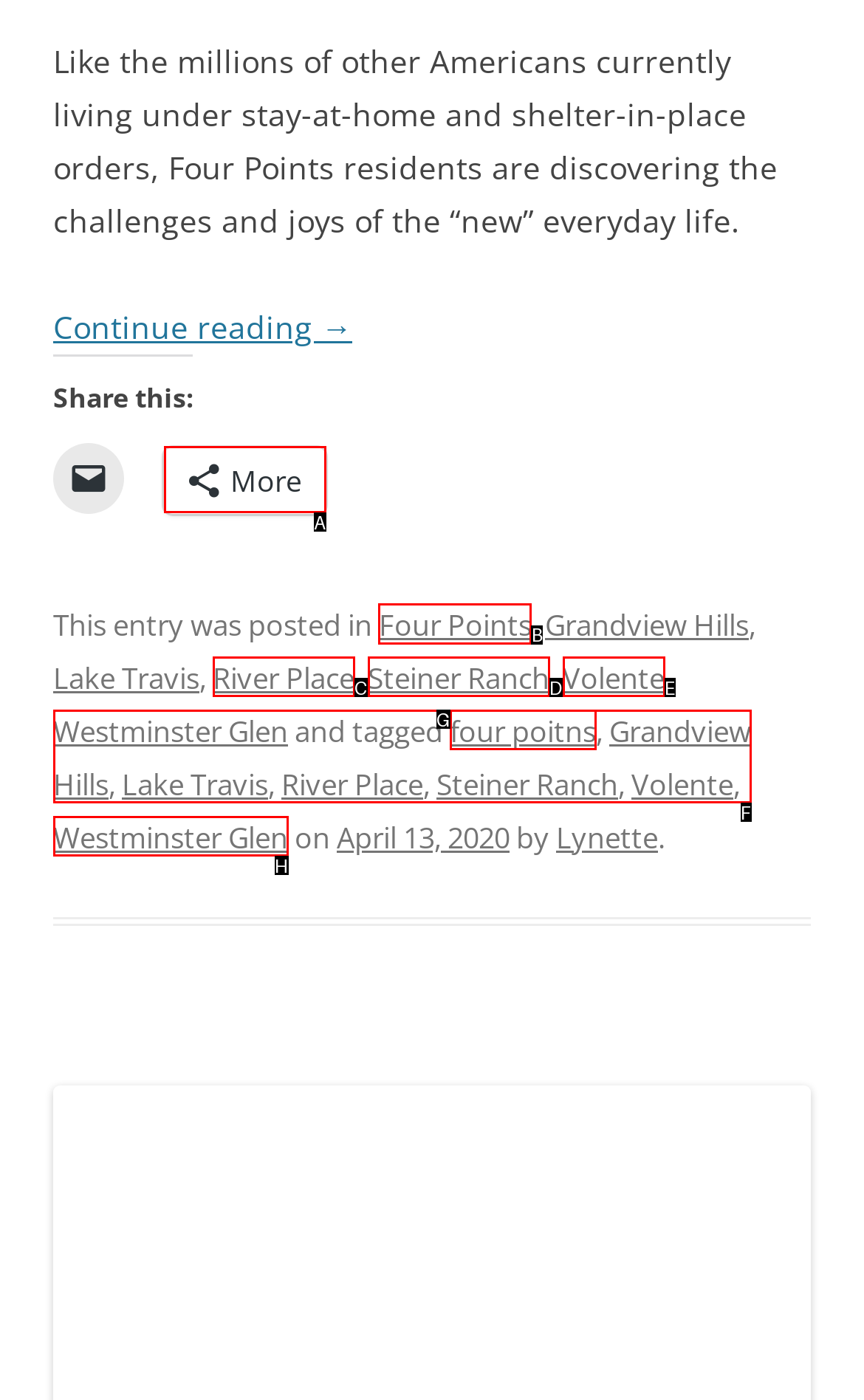Pick the option that should be clicked to perform the following task: Subscribe to the newsletter
Answer with the letter of the selected option from the available choices.

None